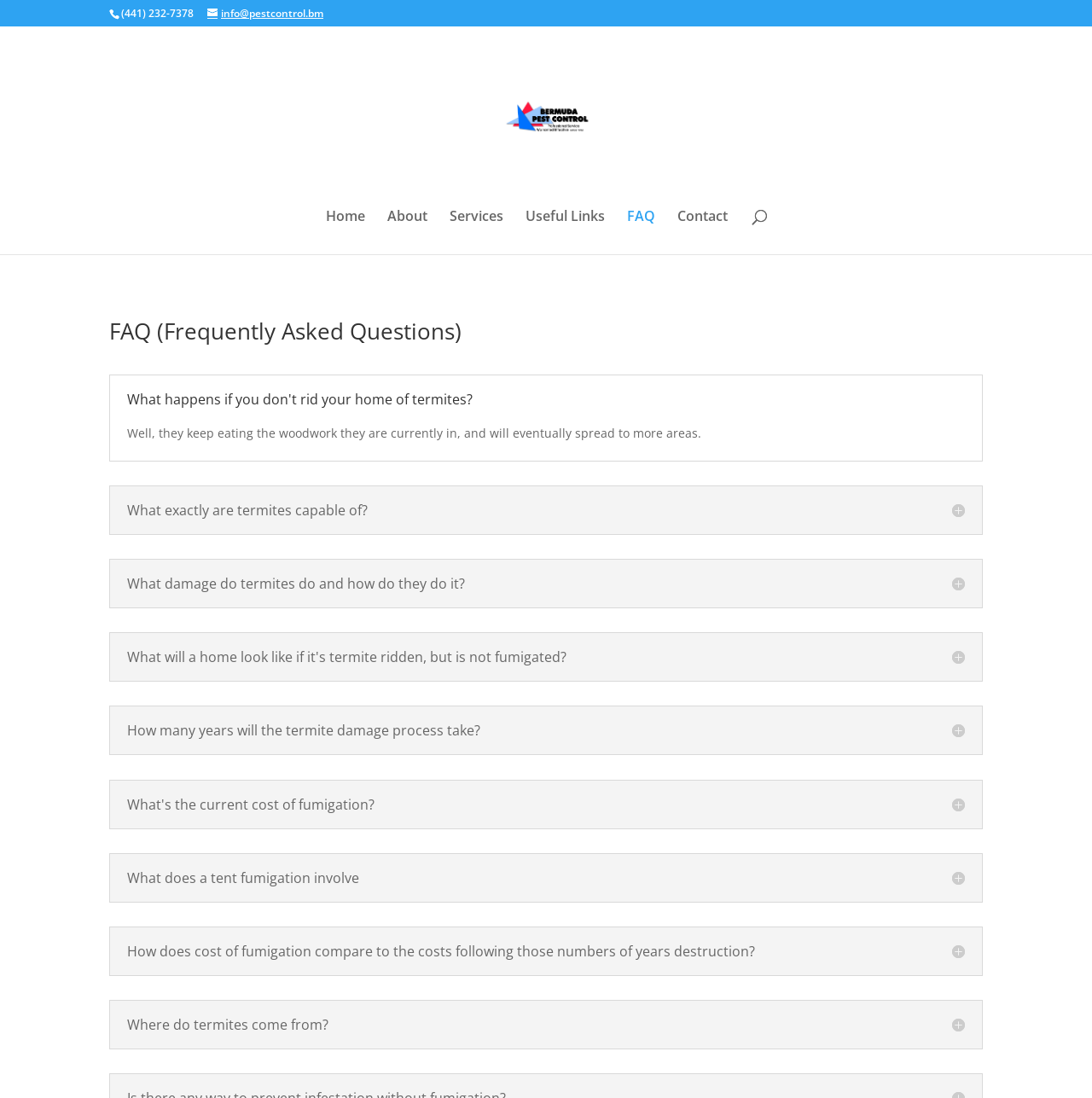Find the bounding box coordinates of the clickable element required to execute the following instruction: "Send an email". Provide the coordinates as four float numbers between 0 and 1, i.e., [left, top, right, bottom].

[0.19, 0.005, 0.296, 0.019]